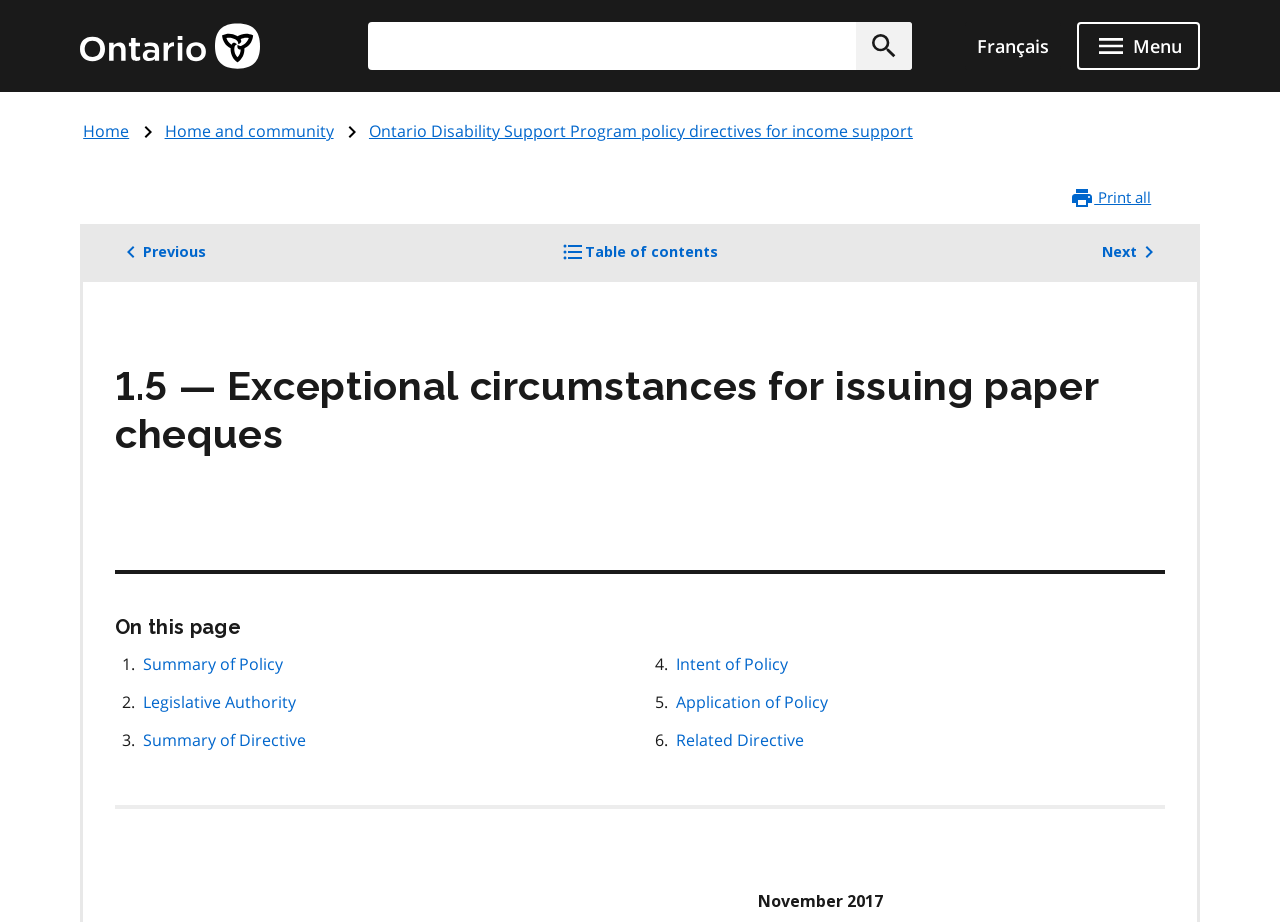How many links are available in the breadcrumb navigation? Observe the screenshot and provide a one-word or short phrase answer.

3